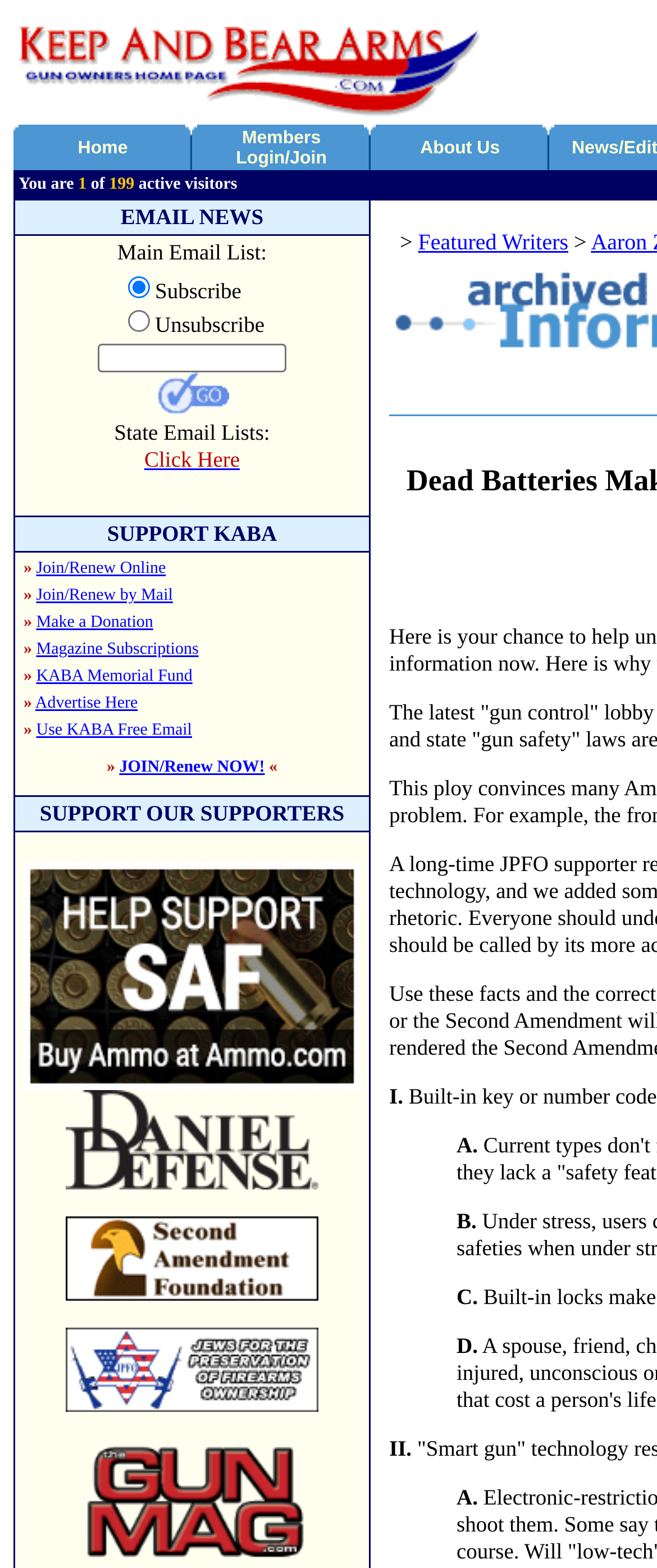How many navigation links are there in the top menu?
Please provide a single word or phrase in response based on the screenshot.

6